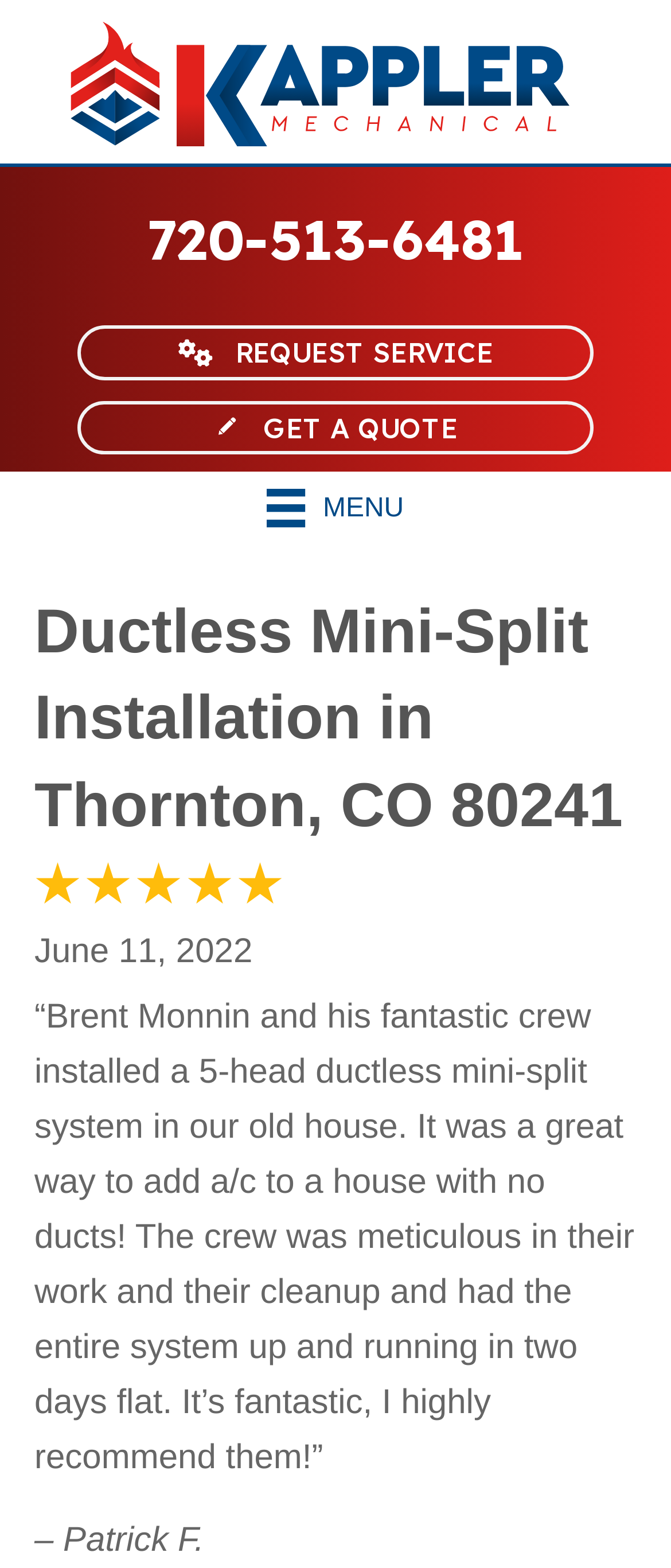What is the type of system installed in the old house?
Using the image provided, answer with just one word or phrase.

5-head ductless mini-split system